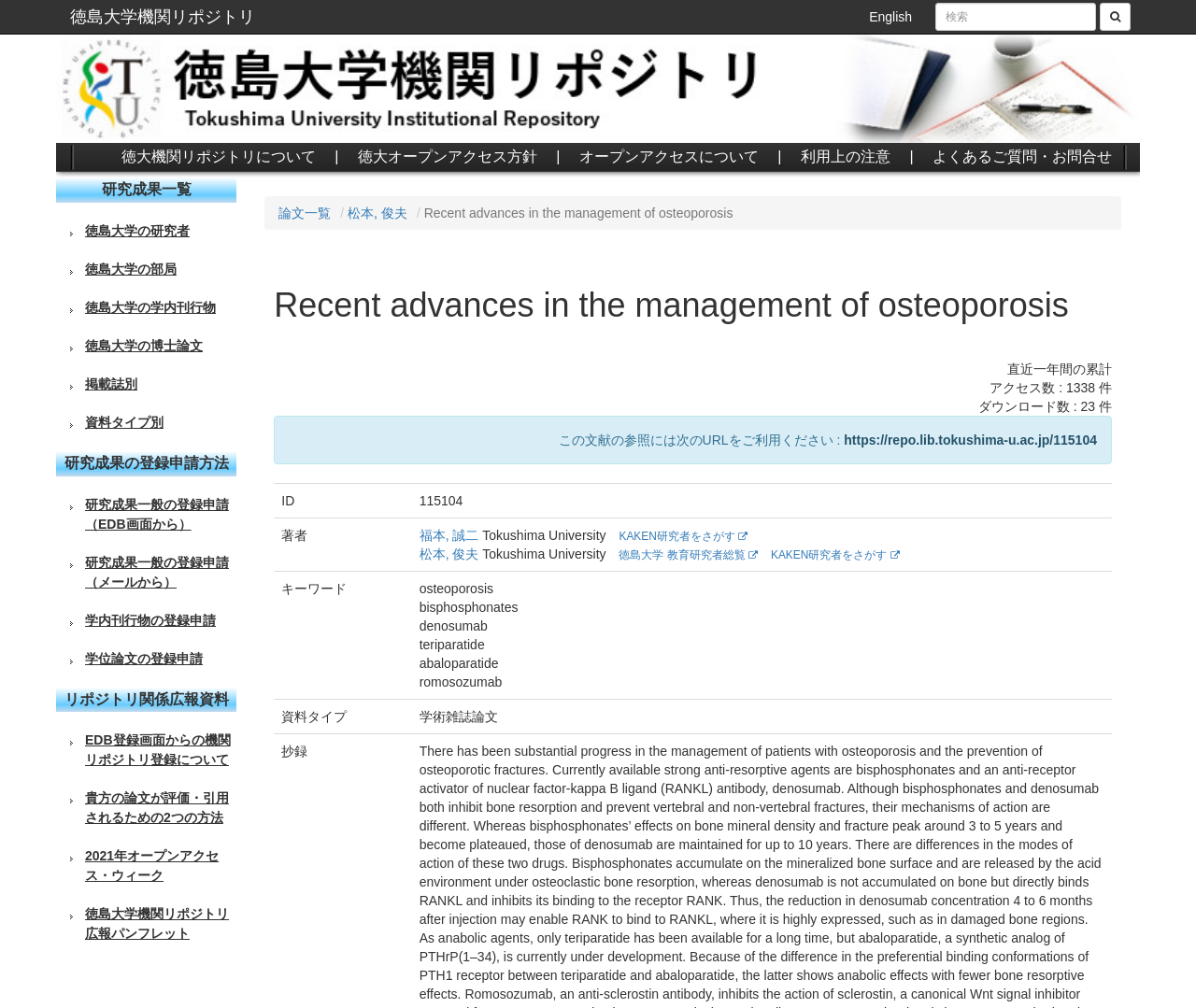Provide the bounding box coordinates of the HTML element this sentence describes: "徳島大学 教育研究者総覧". The bounding box coordinates consist of four float numbers between 0 and 1, i.e., [left, top, right, bottom].

[0.51, 0.544, 0.634, 0.557]